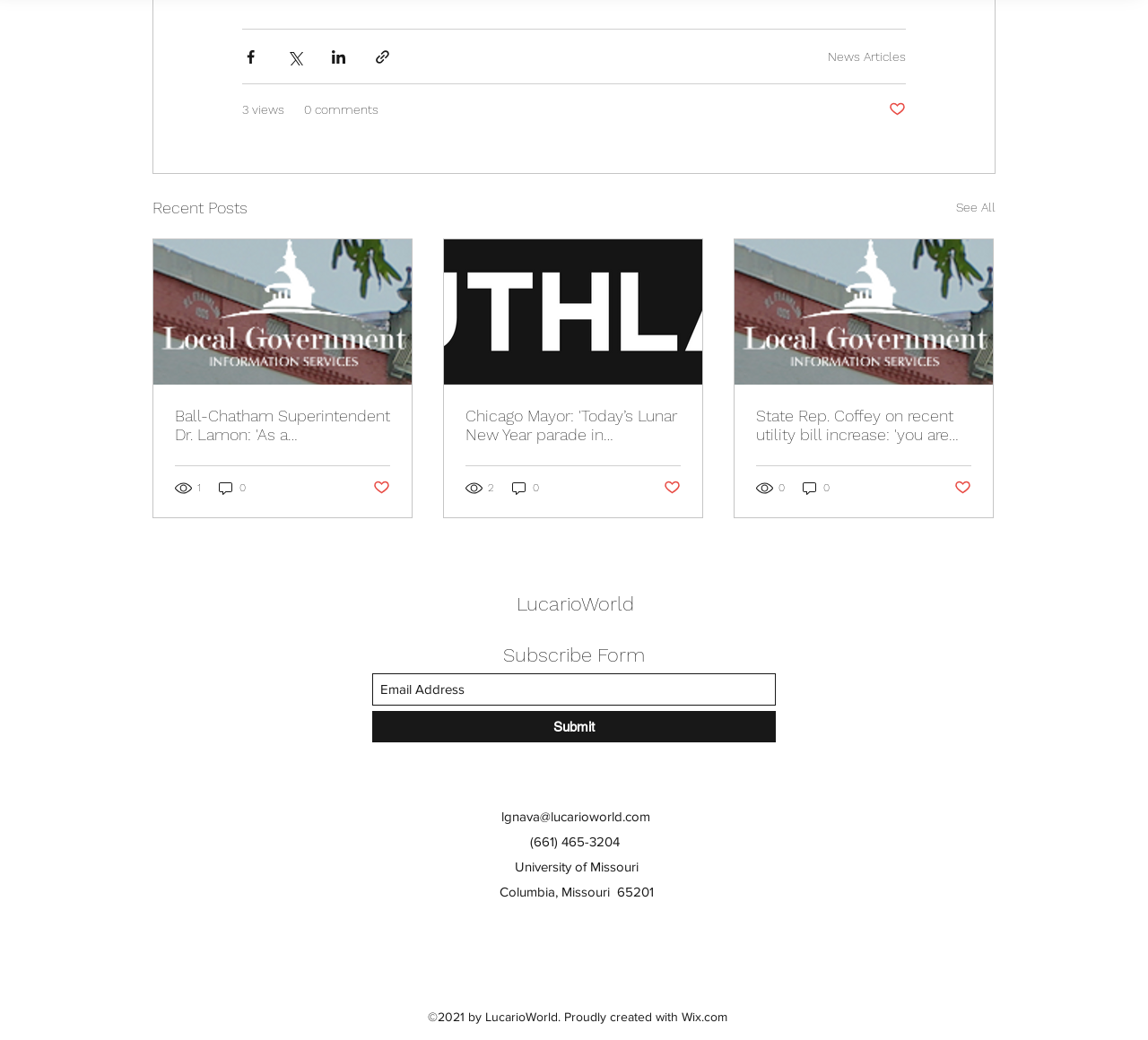How many articles are displayed on the webpage?
Use the screenshot to answer the question with a single word or phrase.

3